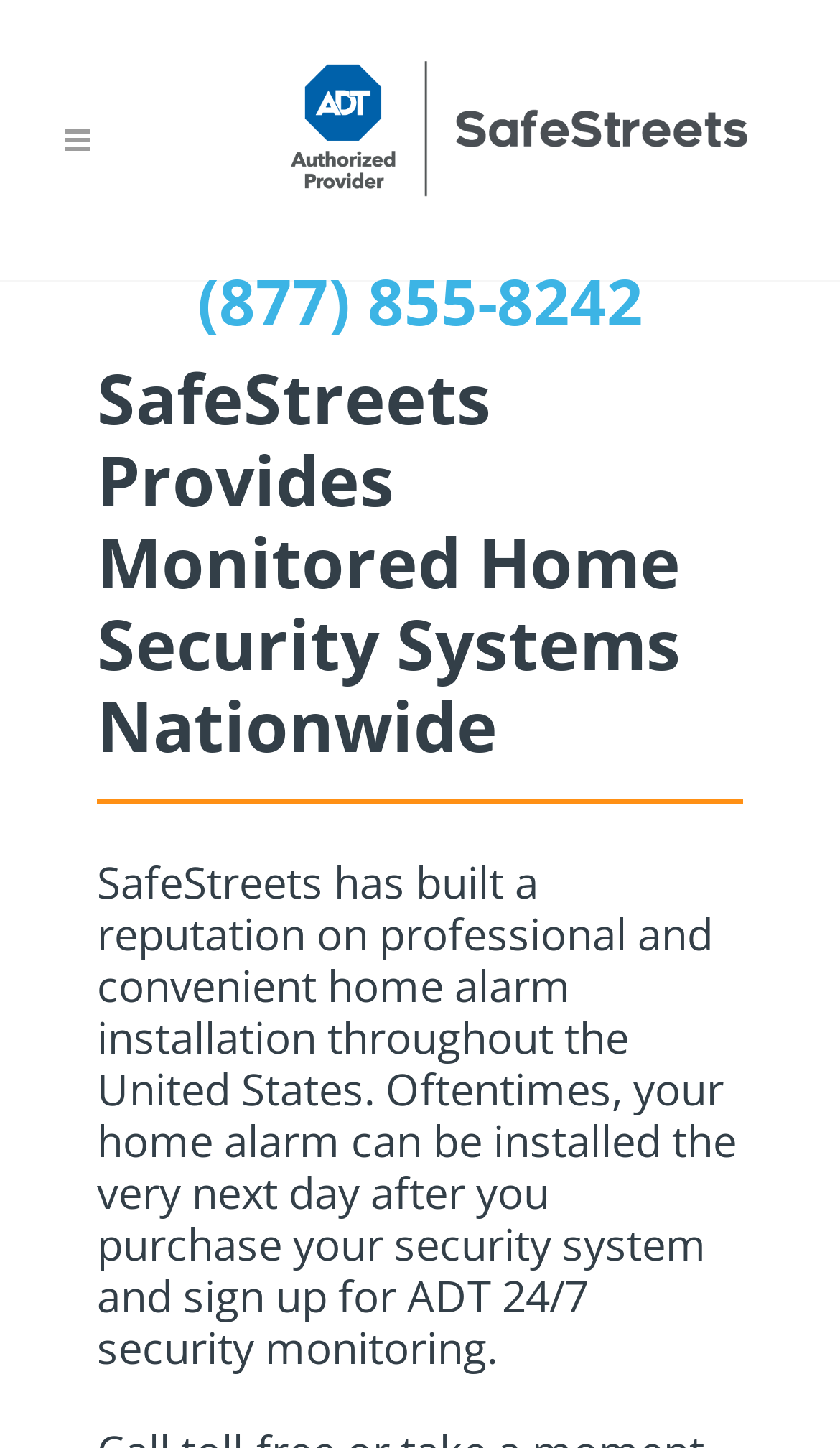How many navigation links are at the top of the webpage?
Provide a concise answer using a single word or phrase based on the image.

5